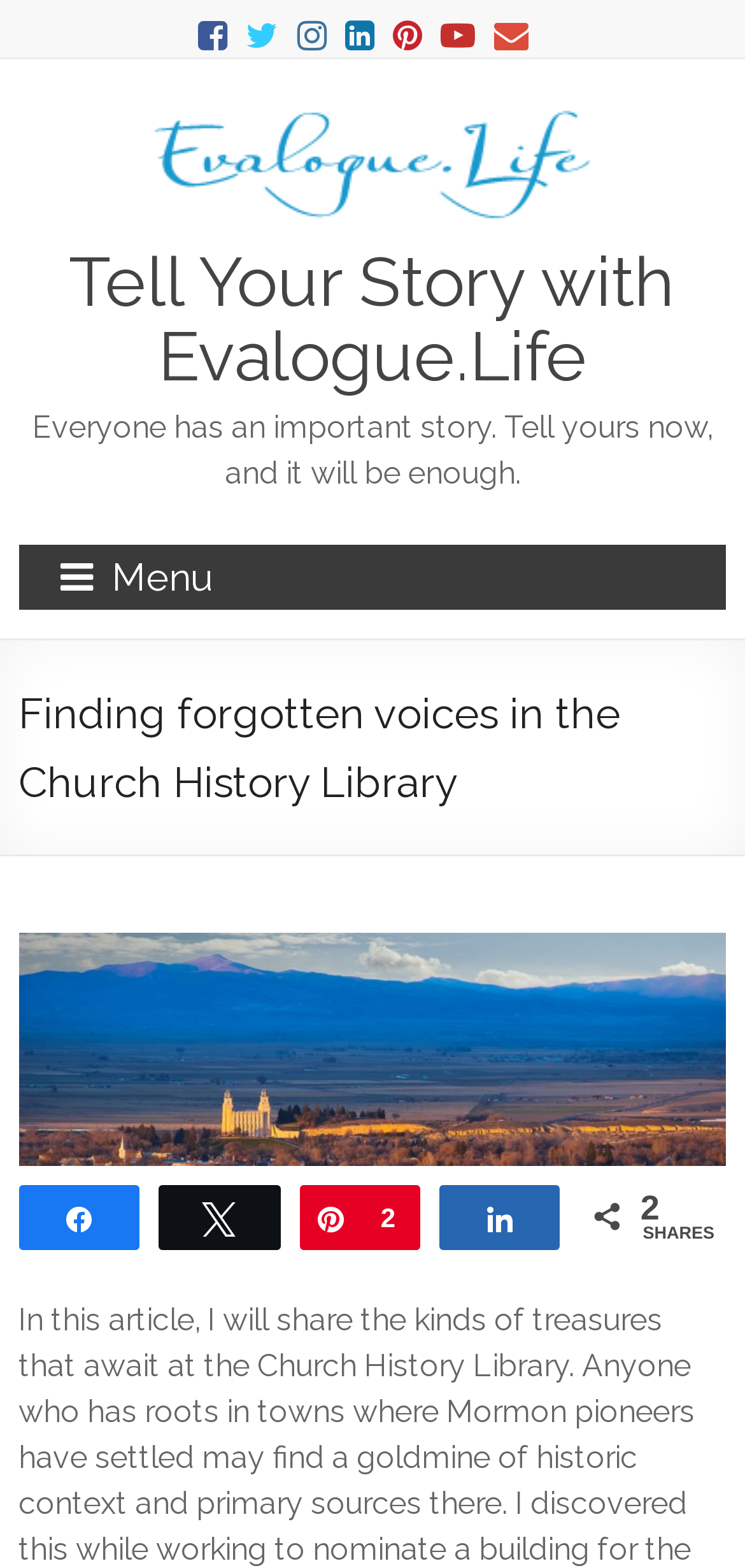Examine the screenshot and answer the question in as much detail as possible: What is the name of the library mentioned on the webpage?

I read the heading 'Finding forgotten voices in the Church History Library' and found that the name of the library mentioned on the webpage is Church History Library.